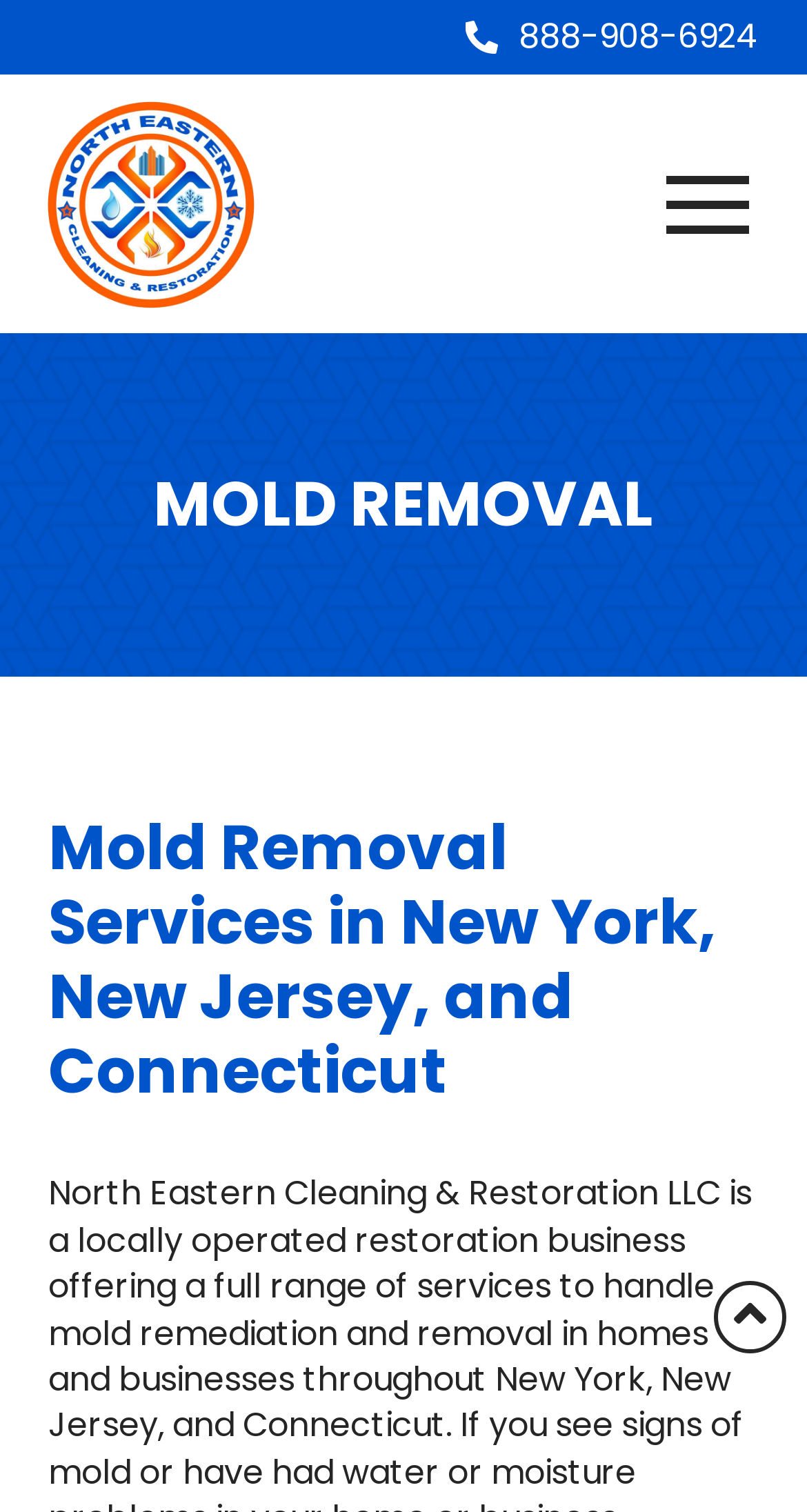Return the bounding box coordinates of the UI element that corresponds to this description: "Design, Development". The coordinates must be given as four float numbers in the range of 0 and 1, [left, top, right, bottom].

None